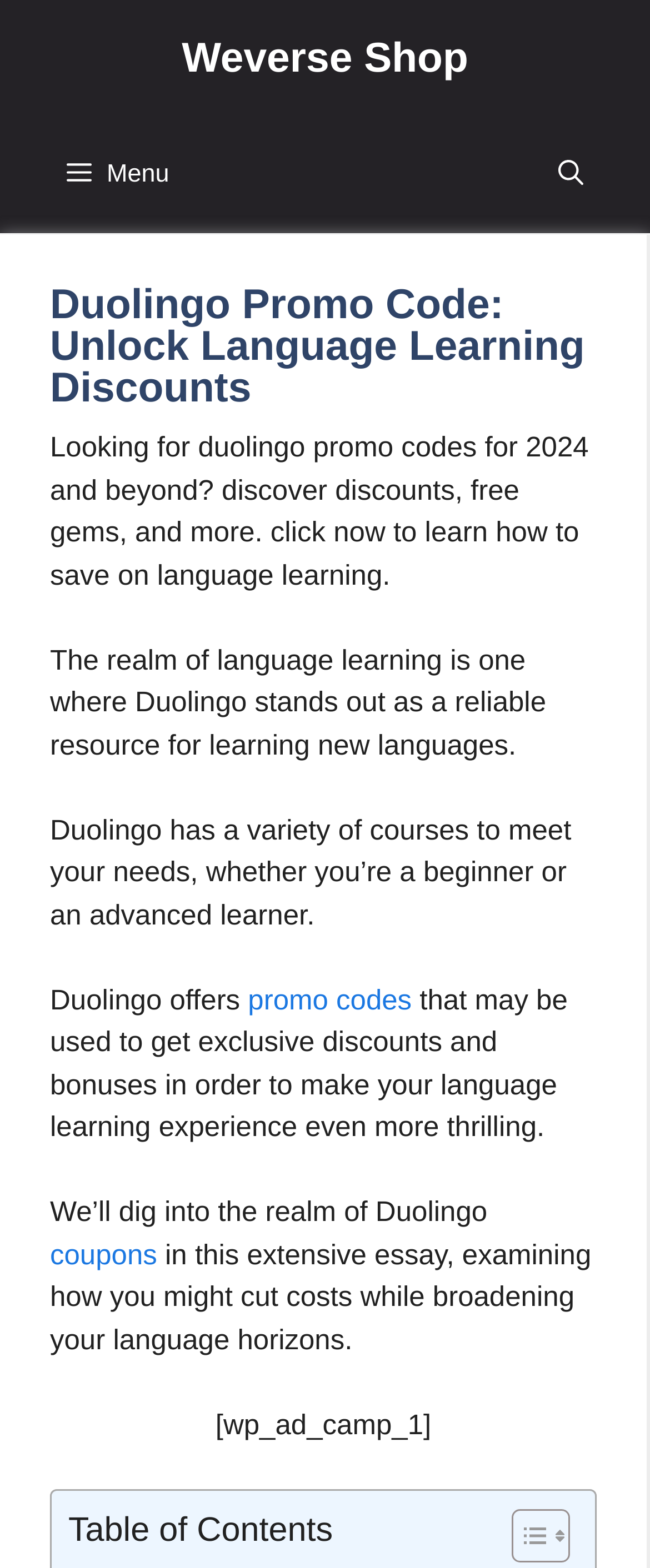Bounding box coordinates must be specified in the format (top-left x, top-left y, bottom-right x, bottom-right y). All values should be floating point numbers between 0 and 1. What are the bounding box coordinates of the UI element described as: November 11, 2017

None